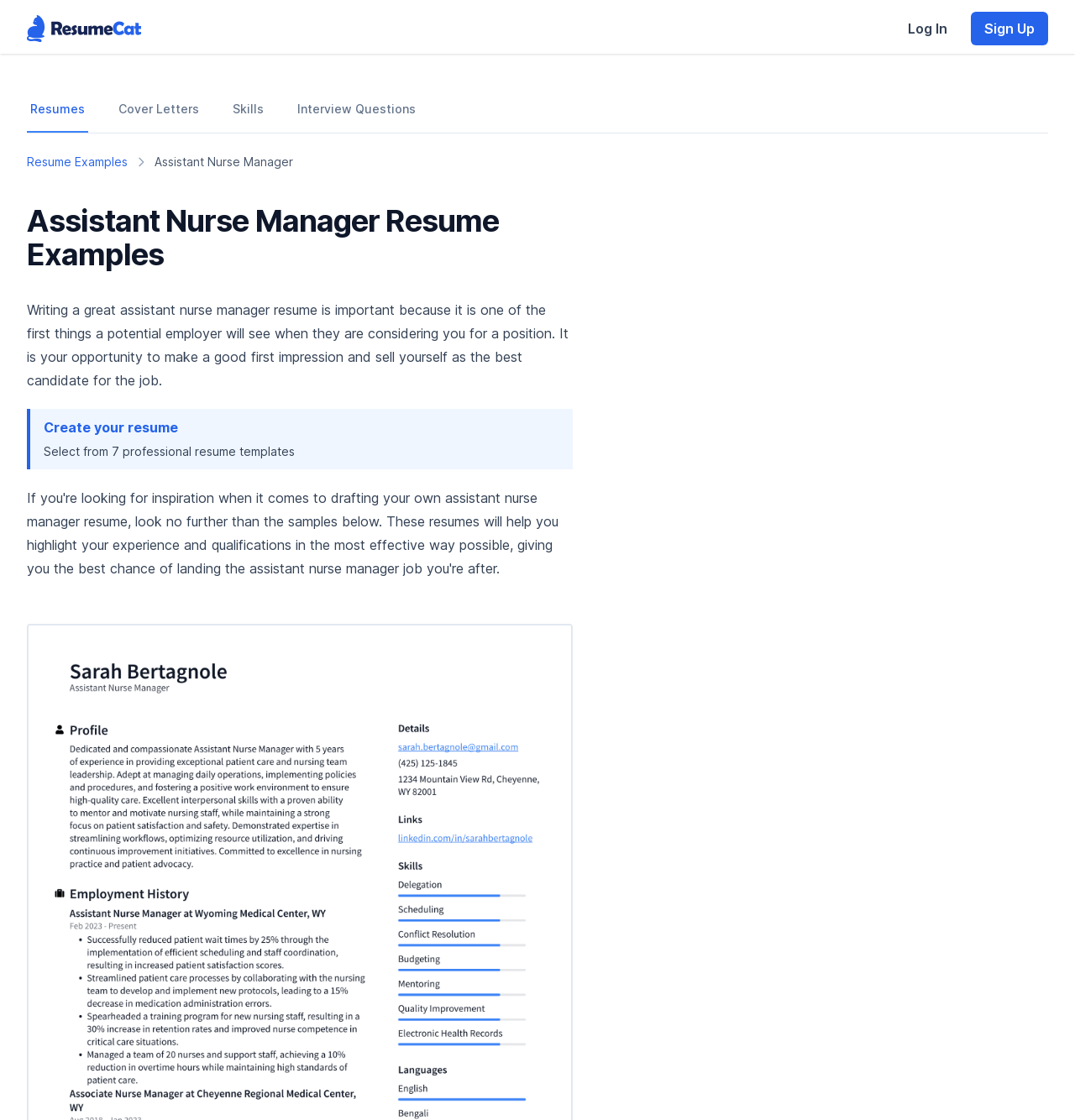Give the bounding box coordinates for the element described as: "Our Story".

None